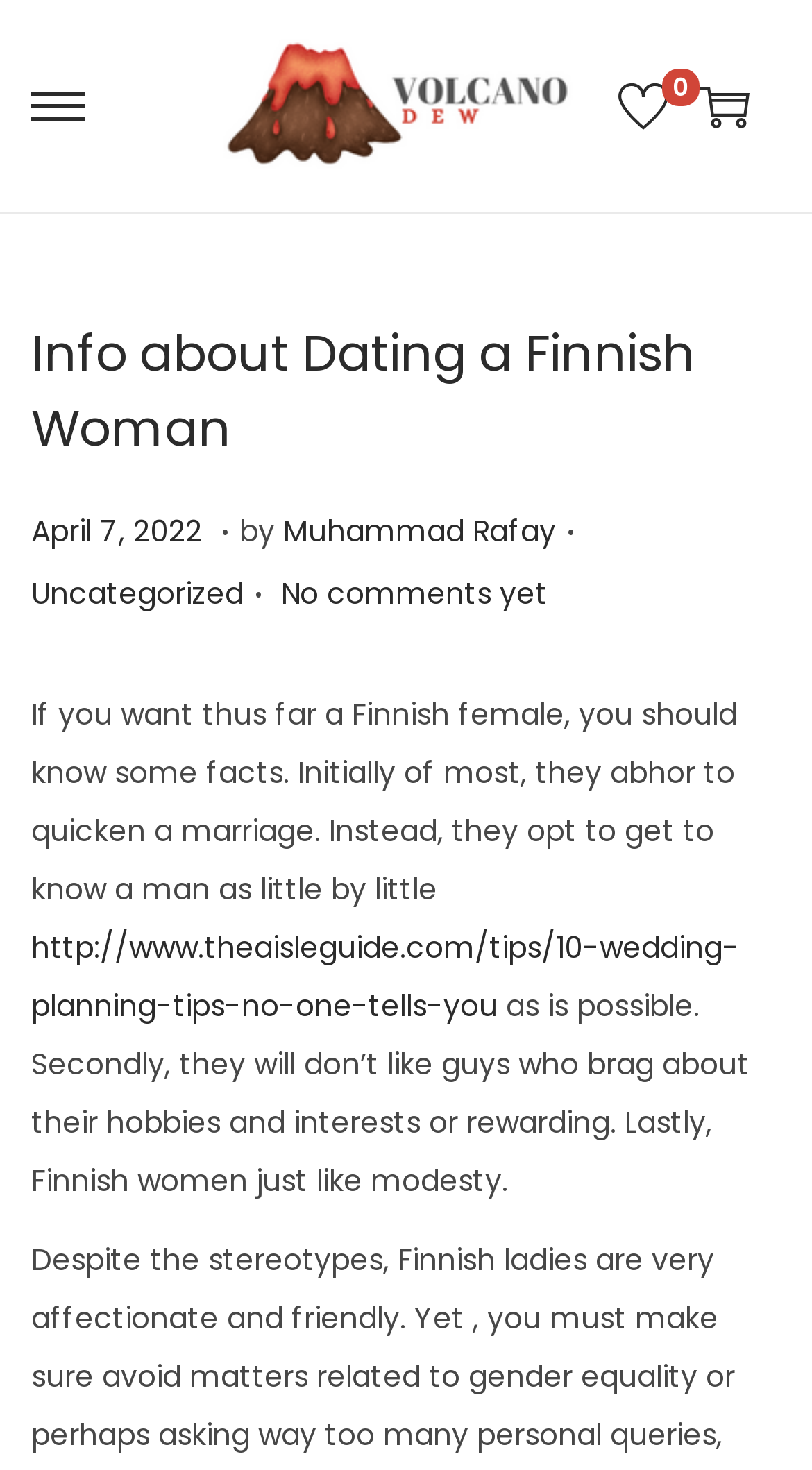Identify the bounding box coordinates necessary to click and complete the given instruction: "Visit the link 'http://www.theaisleguide.com/tips/10-wedding-planning-tips-no-one-tells-you'".

[0.038, 0.631, 0.91, 0.699]